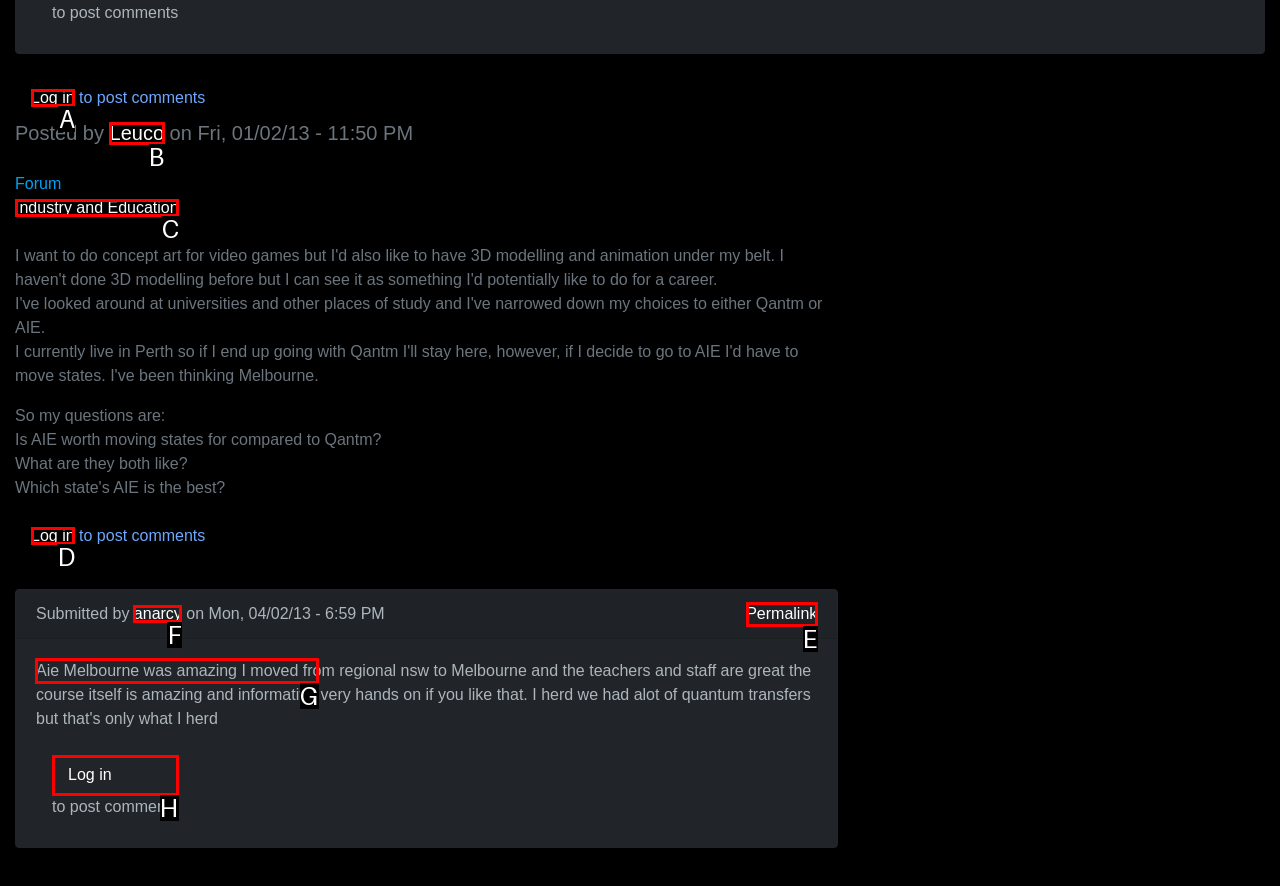Determine the HTML element that best matches this description: Log in from the given choices. Respond with the corresponding letter.

H